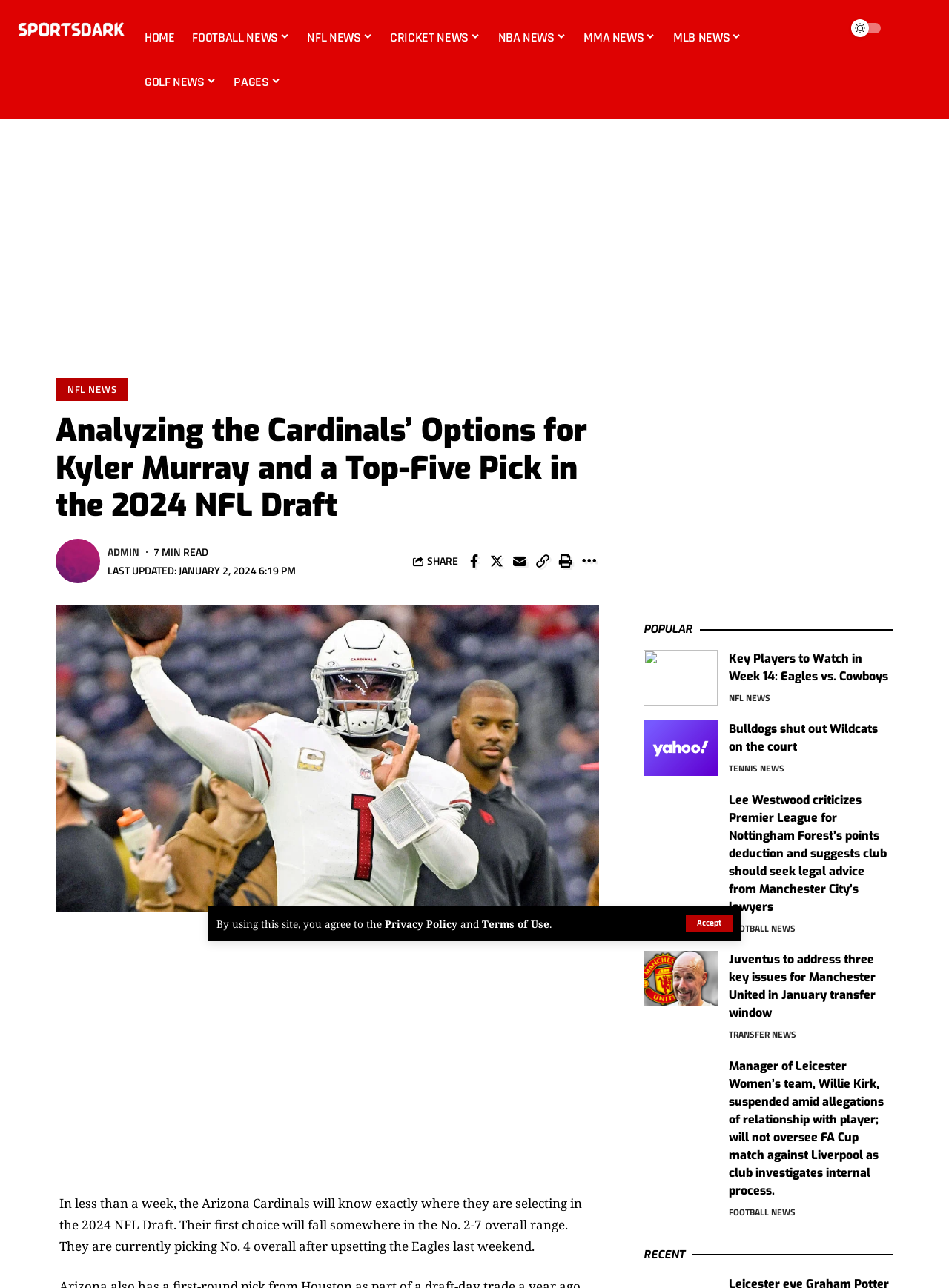Please specify the bounding box coordinates of the element that should be clicked to execute the given instruction: 'Meet the Practitioners'. Ensure the coordinates are four float numbers between 0 and 1, expressed as [left, top, right, bottom].

None